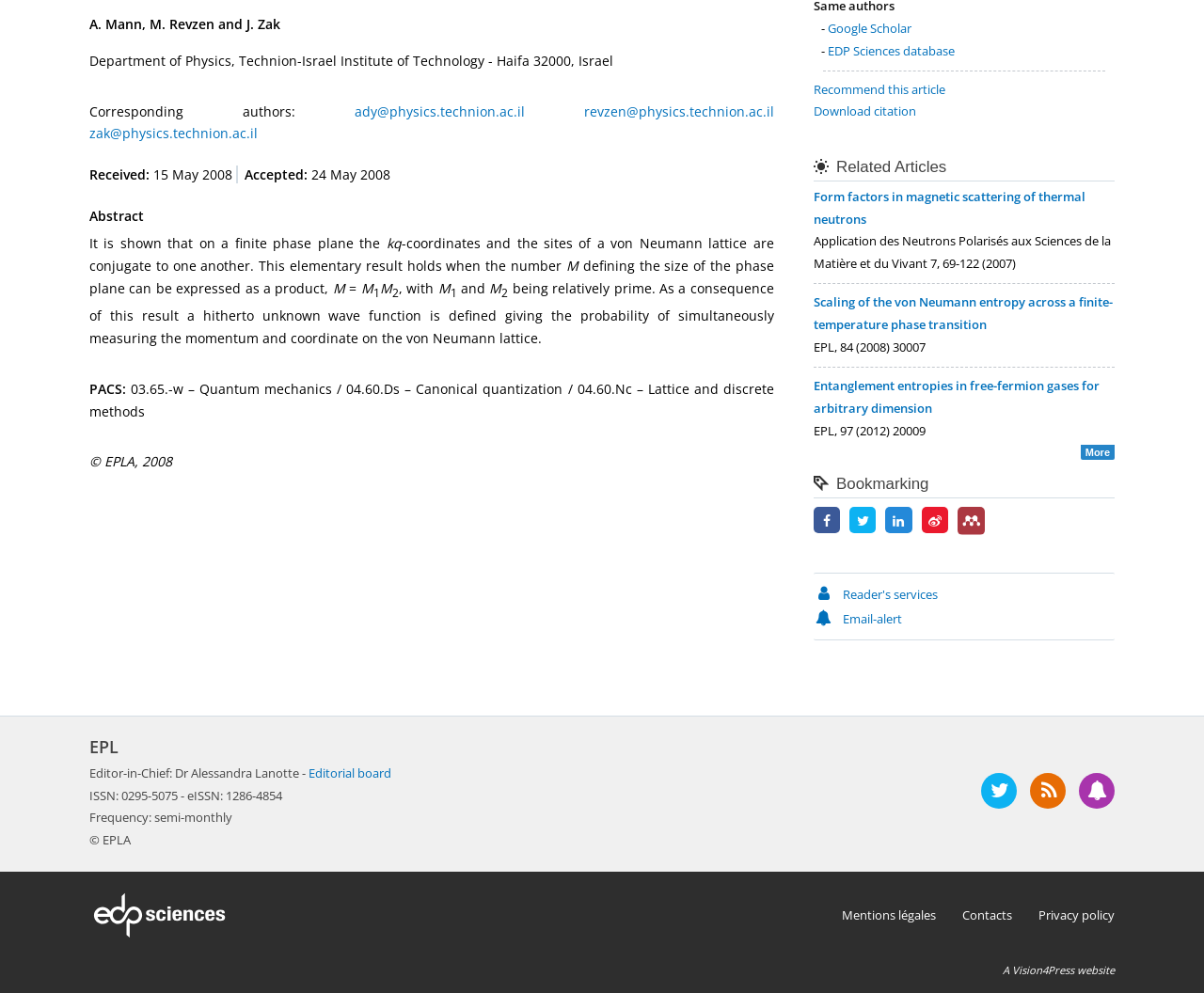Extract the bounding box coordinates of the UI element described: "More". Provide the coordinates in the format [left, top, right, bottom] with values ranging from 0 to 1.

[0.897, 0.448, 0.926, 0.463]